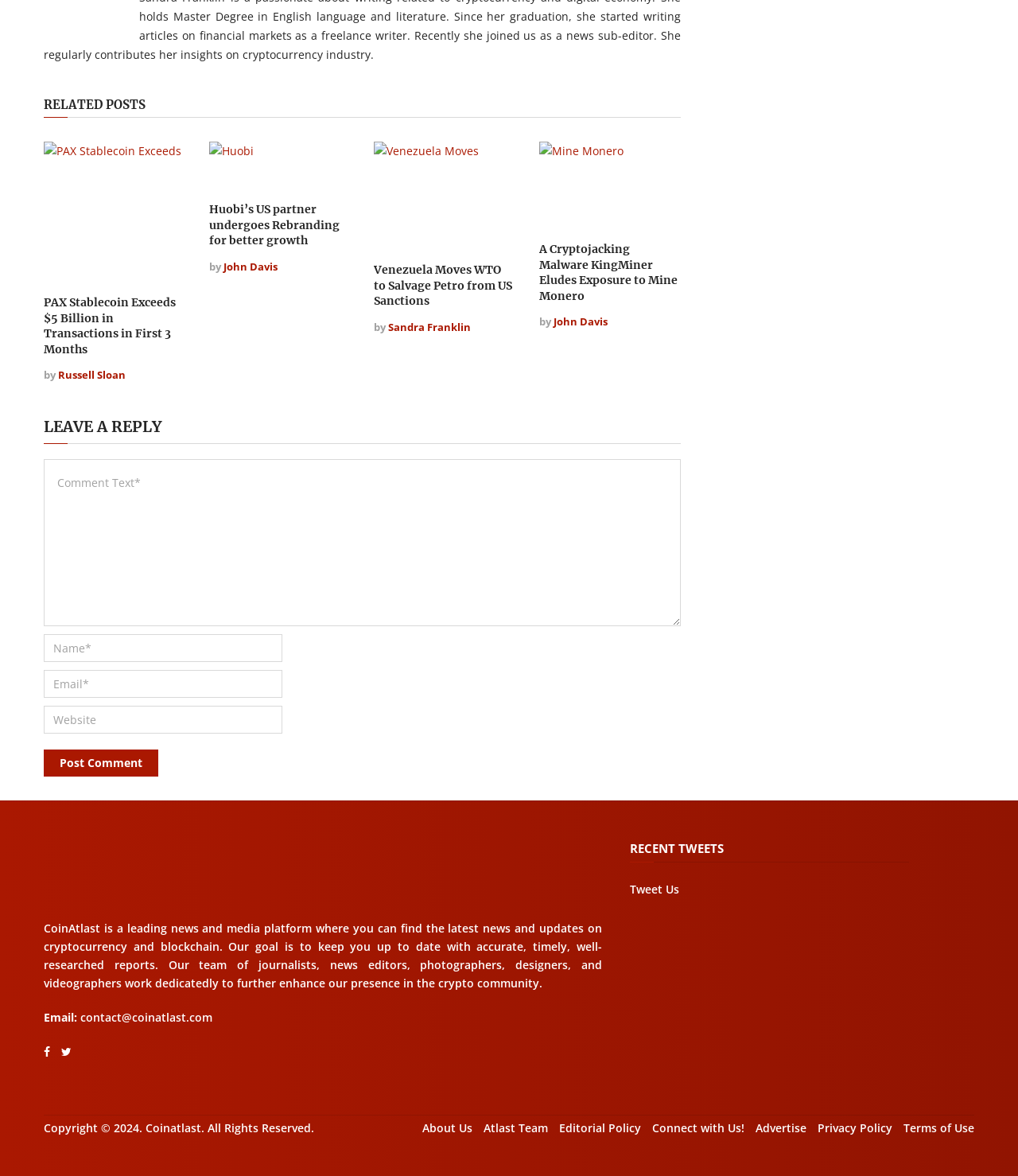Can you identify the bounding box coordinates of the clickable region needed to carry out this instruction: 'Click on the 'Post Comment' button'? The coordinates should be four float numbers within the range of 0 to 1, stated as [left, top, right, bottom].

[0.043, 0.637, 0.155, 0.66]